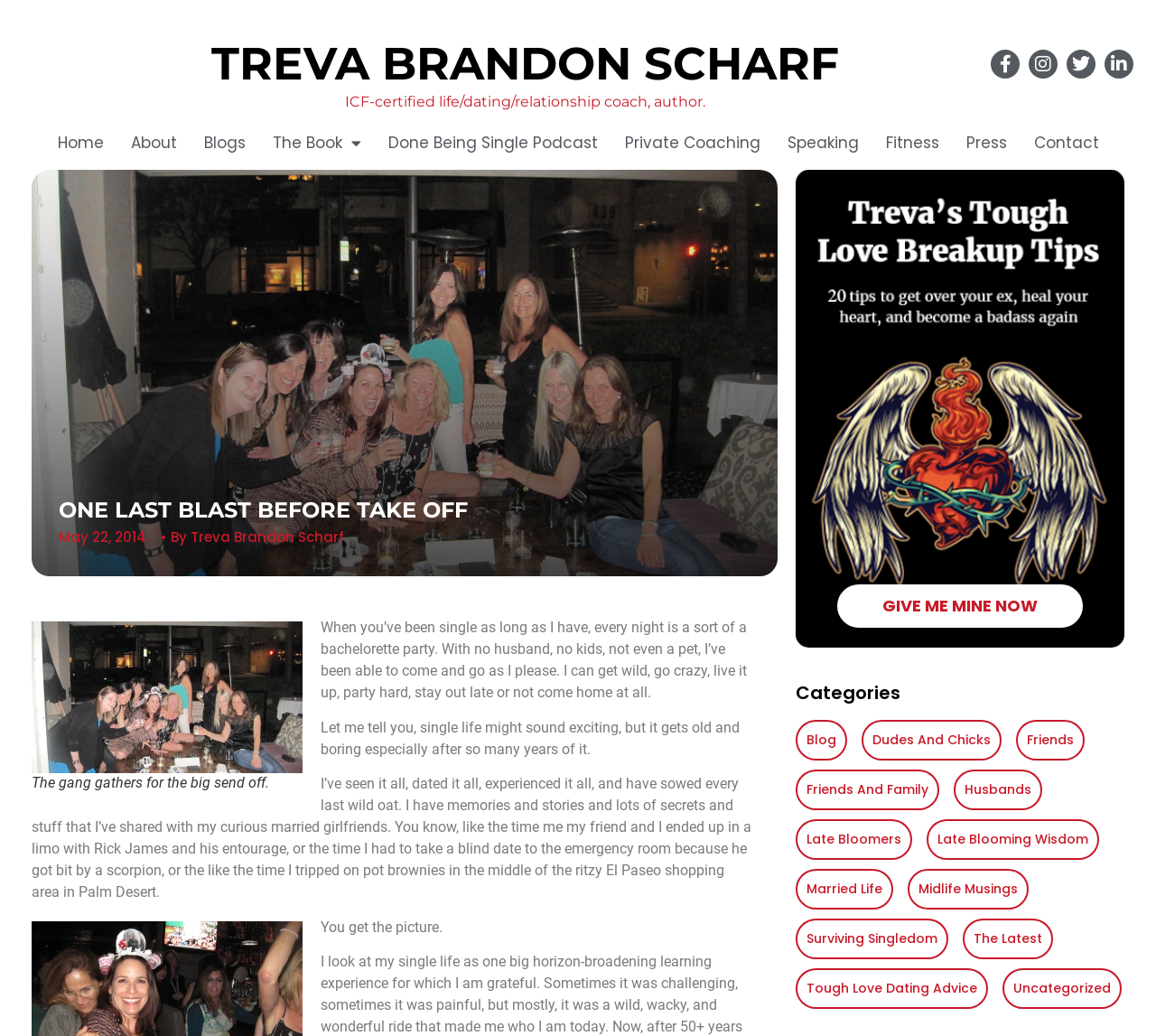Determine the bounding box coordinates of the clickable area required to perform the following instruction: "View Treva Brandon Scharf's Instagram profile". The coordinates should be represented as four float numbers between 0 and 1: [left, top, right, bottom].

[0.89, 0.048, 0.915, 0.076]